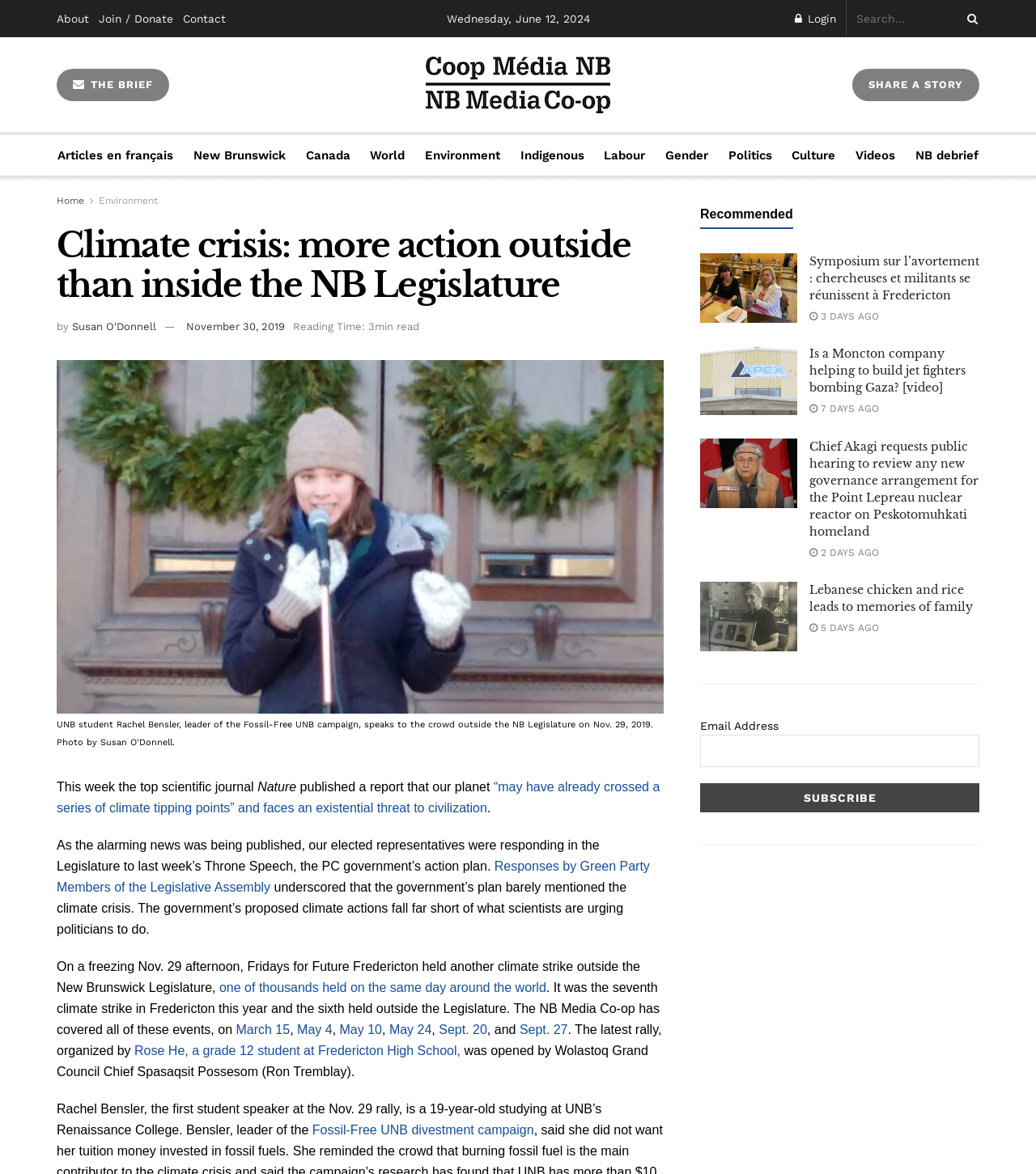Show the bounding box coordinates for the element that needs to be clicked to execute the following instruction: "login to the website". Provide the coordinates in the form of four float numbers between 0 and 1, i.e., [left, top, right, bottom].

[0.767, 0.0, 0.807, 0.032]